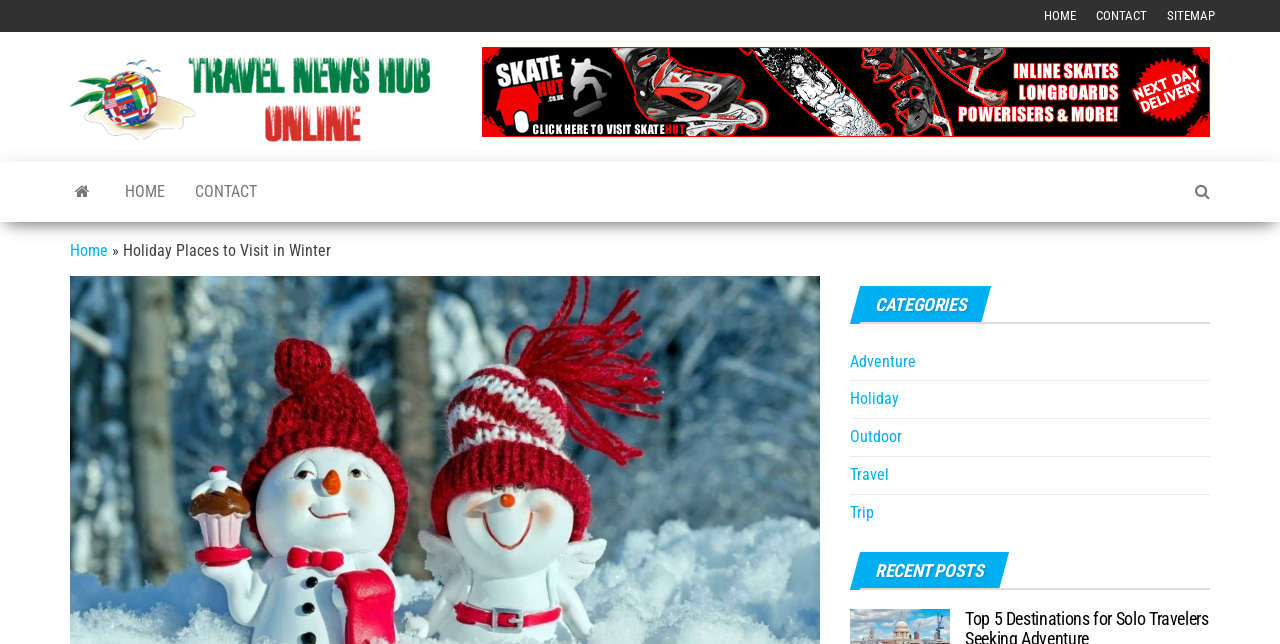With reference to the image, please provide a detailed answer to the following question: What is the second link in the top navigation menu?

I examined the top navigation menu and found that the second link is 'CONTACT', which is located between the 'HOME' and 'SITEMAP' links.